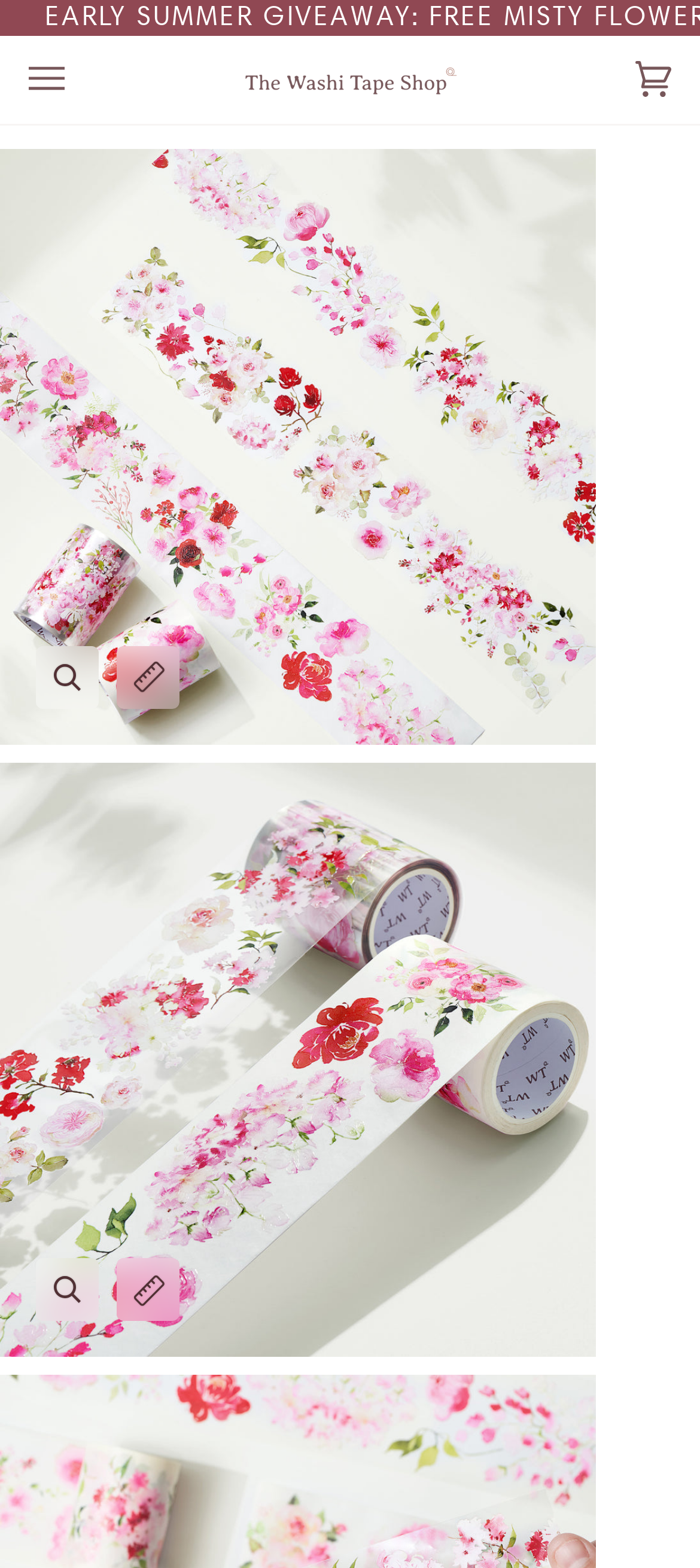Please locate the bounding box coordinates for the element that should be clicked to achieve the following instruction: "Zoom in the product image". Ensure the coordinates are given as four float numbers between 0 and 1, i.e., [left, top, right, bottom].

[0.051, 0.412, 0.141, 0.452]